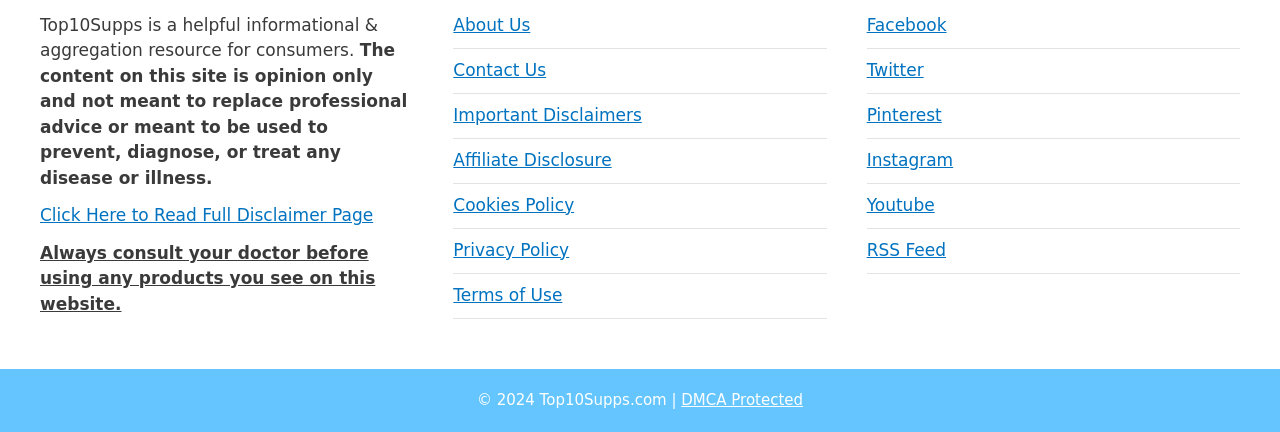Locate the bounding box coordinates of the element I should click to achieve the following instruction: "Check the privacy policy".

[0.354, 0.555, 0.445, 0.601]